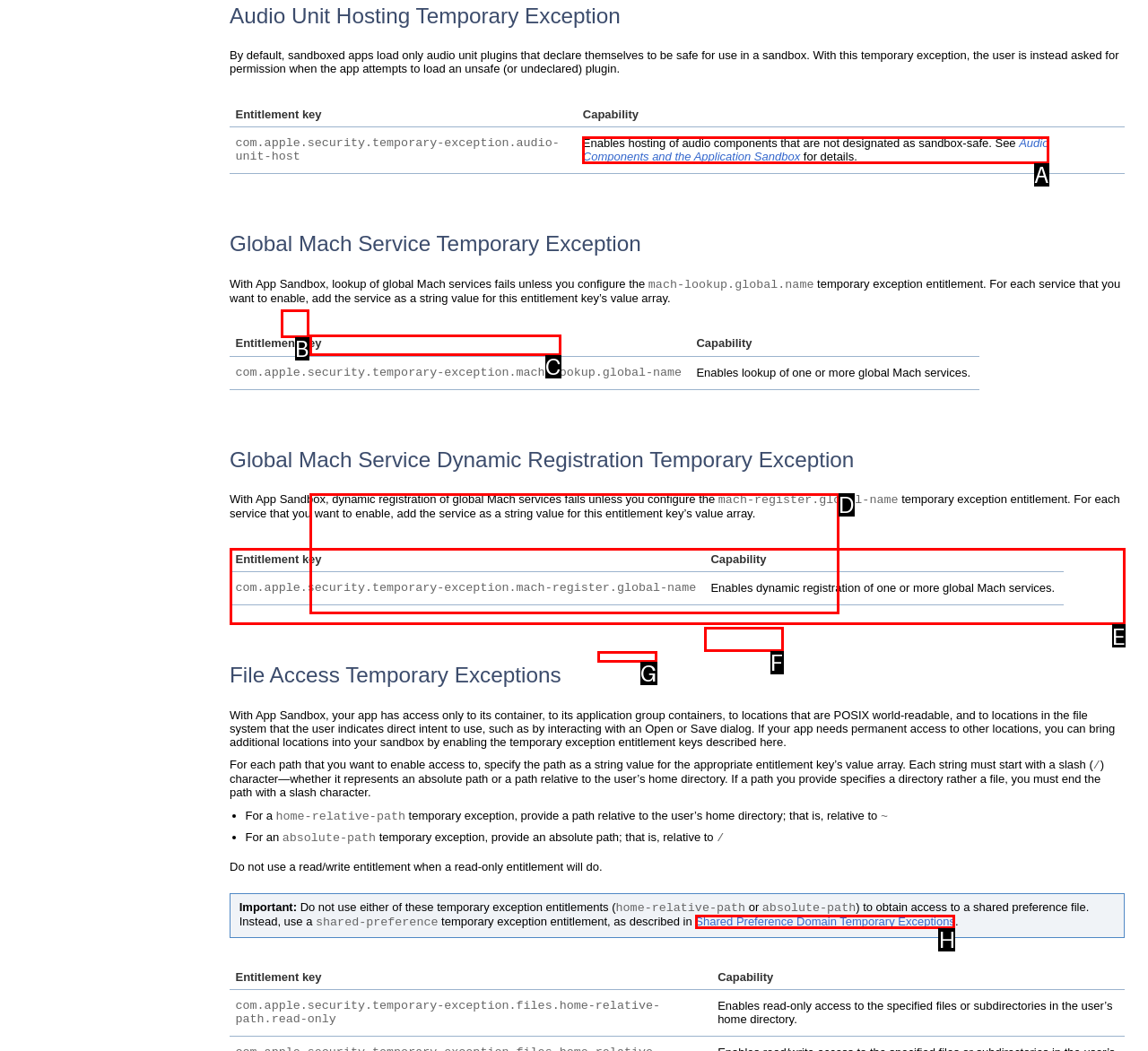Given the task: Click the 'Close feedback form' button, tell me which HTML element to click on.
Answer with the letter of the correct option from the given choices.

B